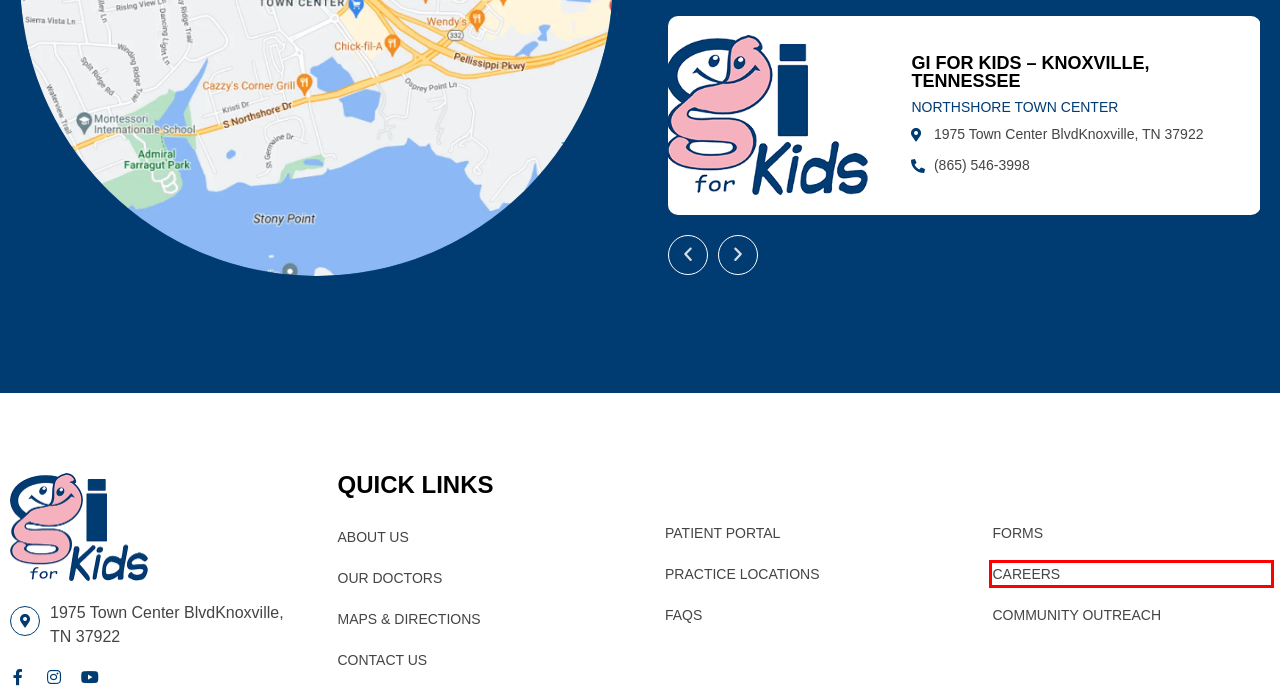Look at the screenshot of a webpage, where a red bounding box highlights an element. Select the best description that matches the new webpage after clicking the highlighted element. Here are the candidates:
A. FAQs - GI for Kids
B. Careers - GI for Kids
C. Maps & Directions - GI for Kids
D. Contact Us - GI for Kids
E. Latest News - GI for Kids
F. Events - GI for Kids
G. Community Outreach - GI for Kids
H. Patient Information and Forms - GI for Kids

B